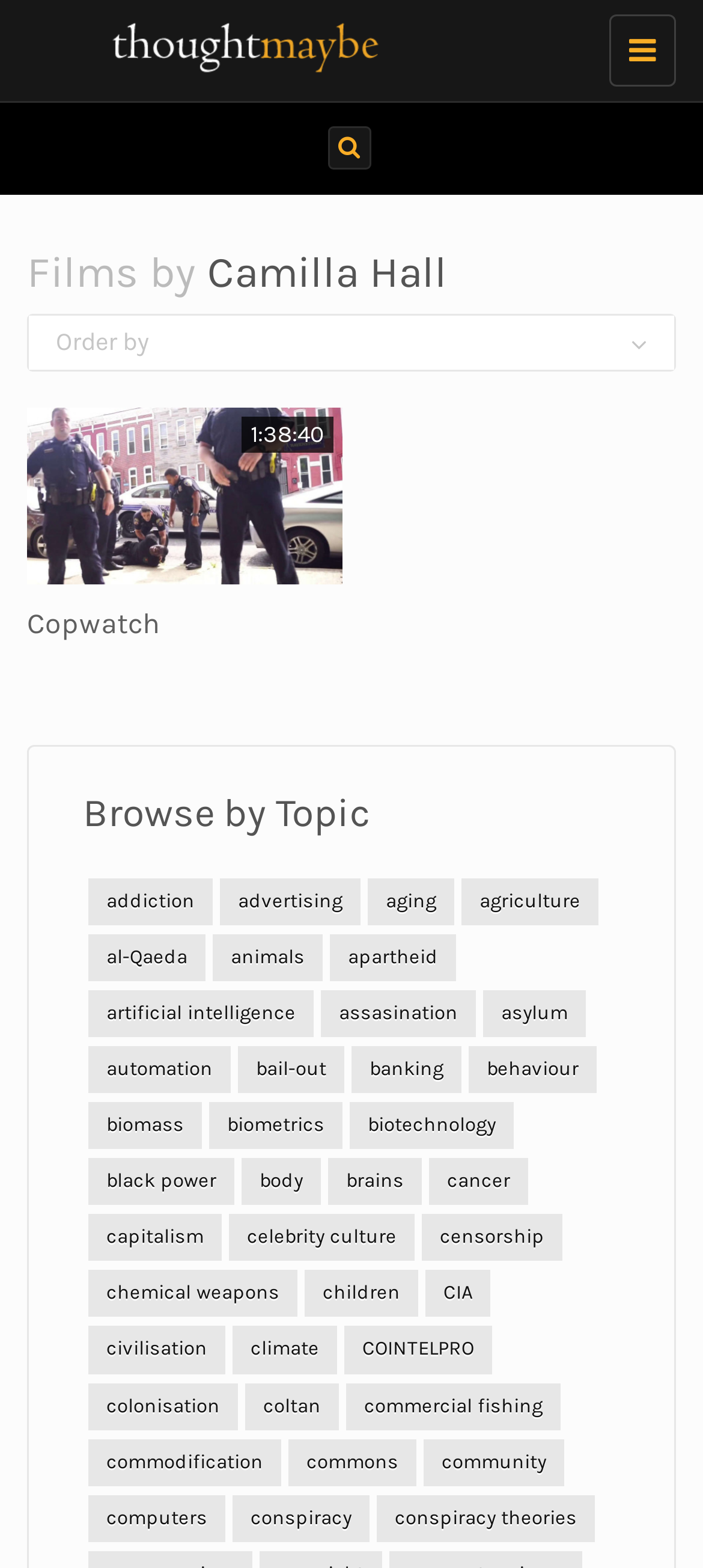Please specify the bounding box coordinates for the clickable region that will help you carry out the instruction: "Watch Copwatch video".

[0.038, 0.26, 0.487, 0.373]